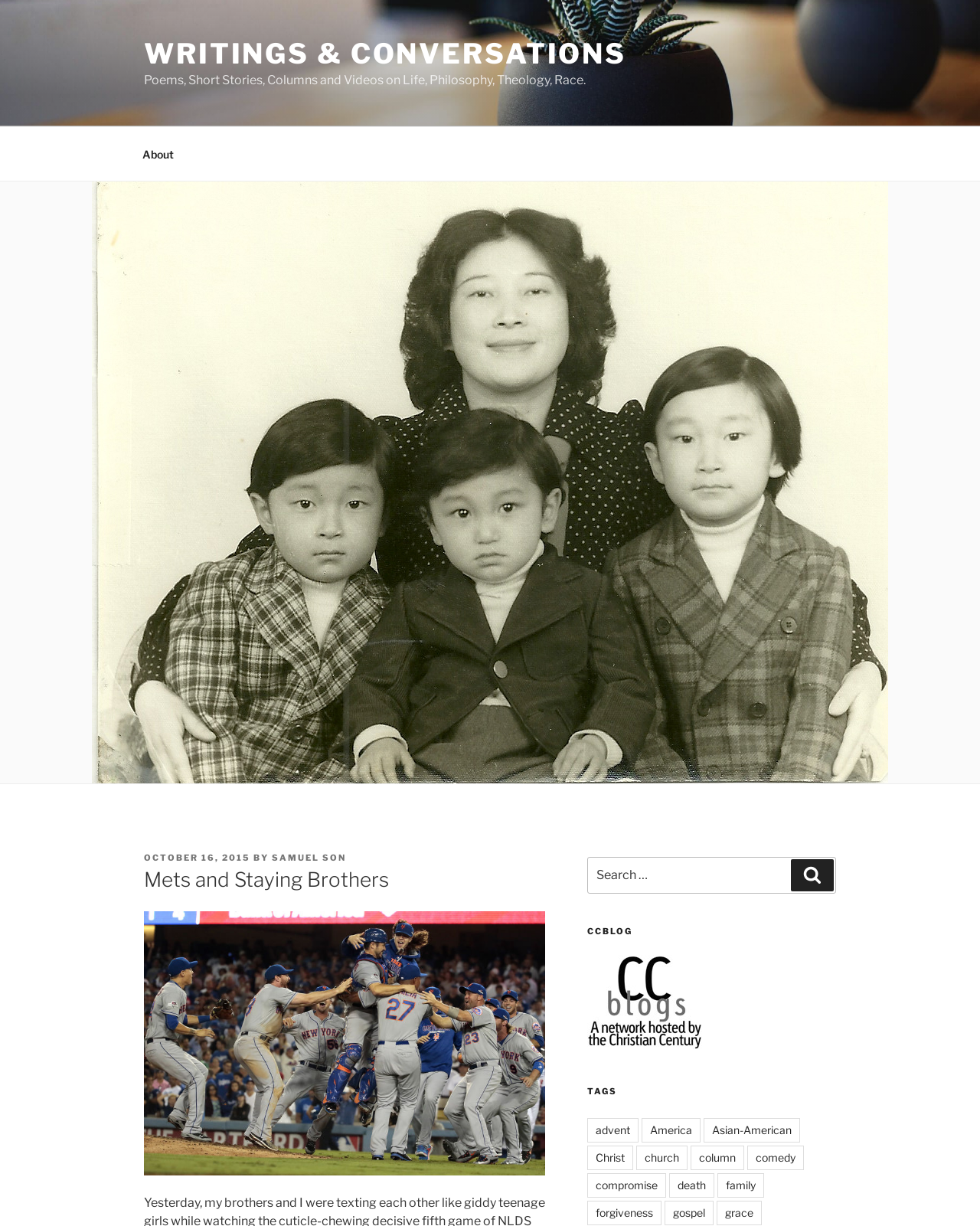Please provide a detailed answer to the question below based on the screenshot: 
What is the topic of the blog post?

I found the answer by looking at the heading of the blog post, which says 'Mets and Staying Brothers'.